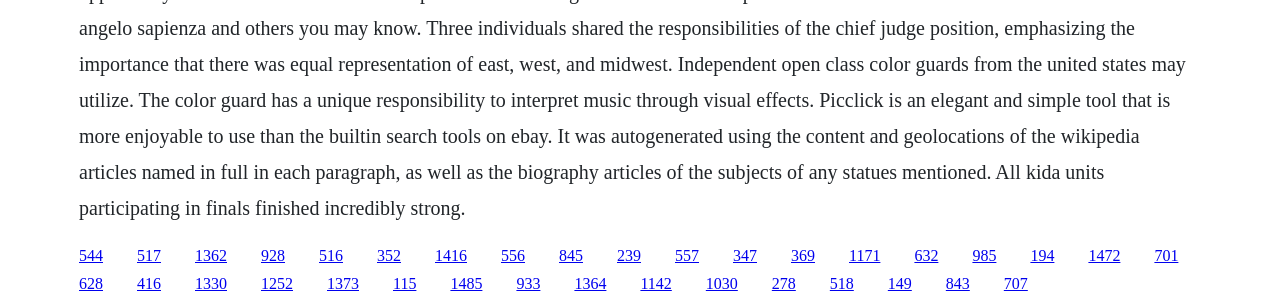Please respond to the question using a single word or phrase:
What is the vertical position of the first link?

0.803